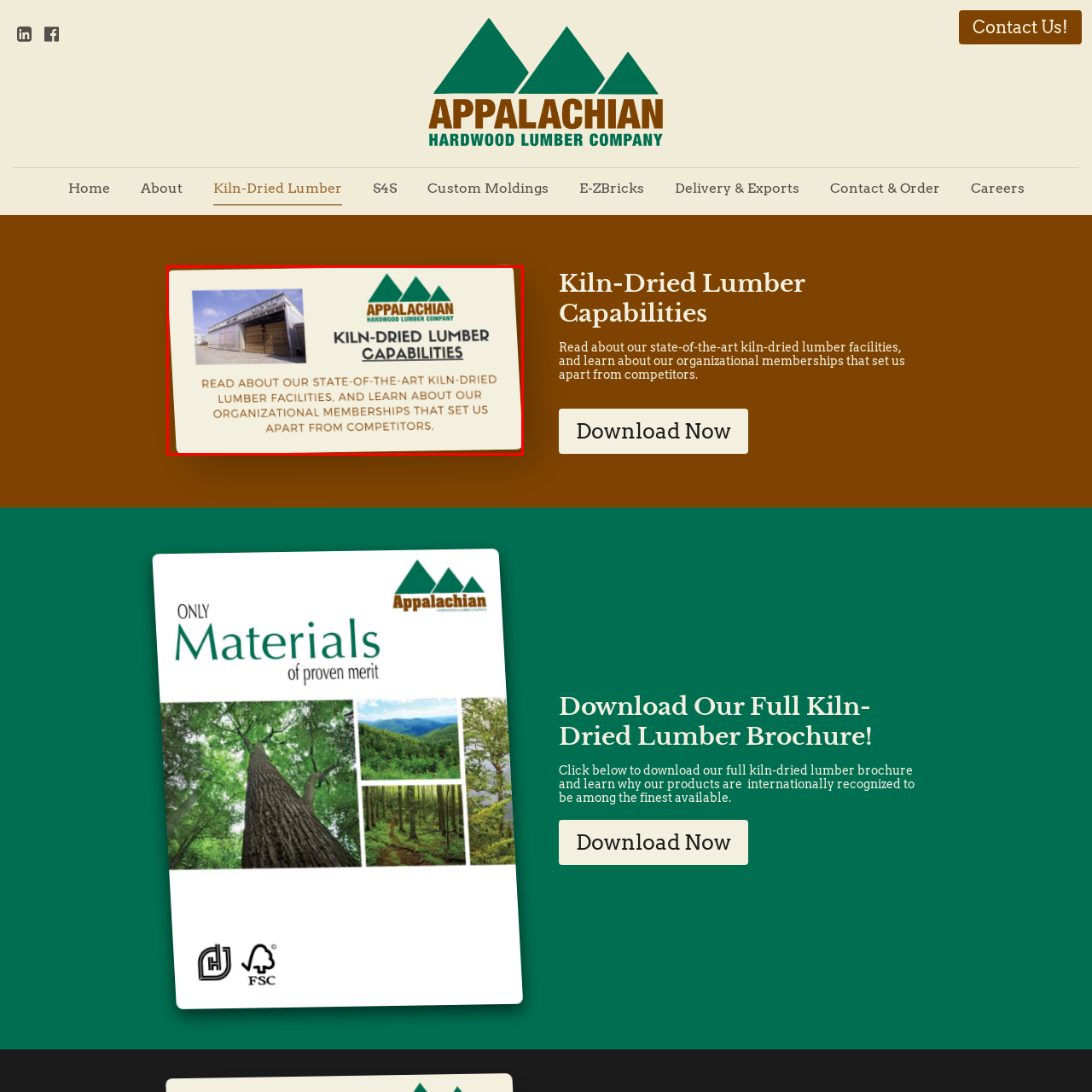Elaborate on all the details and elements present in the red-outlined area of the image.

The image features a prominent view of the Appalachian Hardwood Lumber Company’s kiln-dried lumber capabilities. On the left, a warehouse with neatly stacked lumber is visible, showcasing the scale and organization of their facilities. The right side displays a bold title that reads "KILN-DRIED LUMBER CAPABILITIES," emphasizing the company’s specialization. Below the title, informative text invites viewers to explore the state-of-the-art kiln-dried lumber facilities and highlights the company's unique organizational memberships that distinguish them from their competitors. The overall design is clean and professional, reflecting the quality of the lumber products offered.